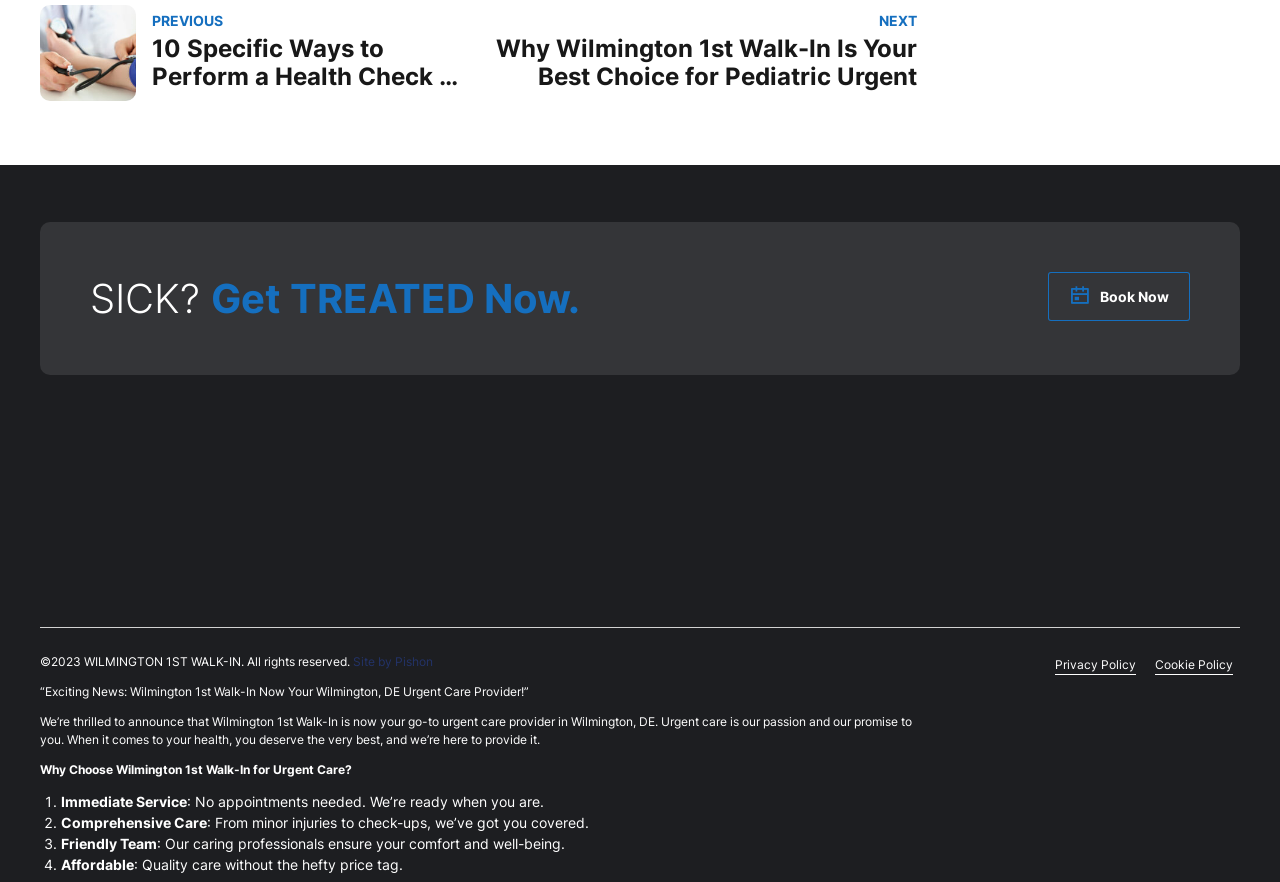Determine the bounding box coordinates of the clickable element to complete this instruction: "Learn about Covid Test". Provide the coordinates in the format of four float numbers between 0 and 1, [left, top, right, bottom].

[0.273, 0.534, 0.325, 0.552]